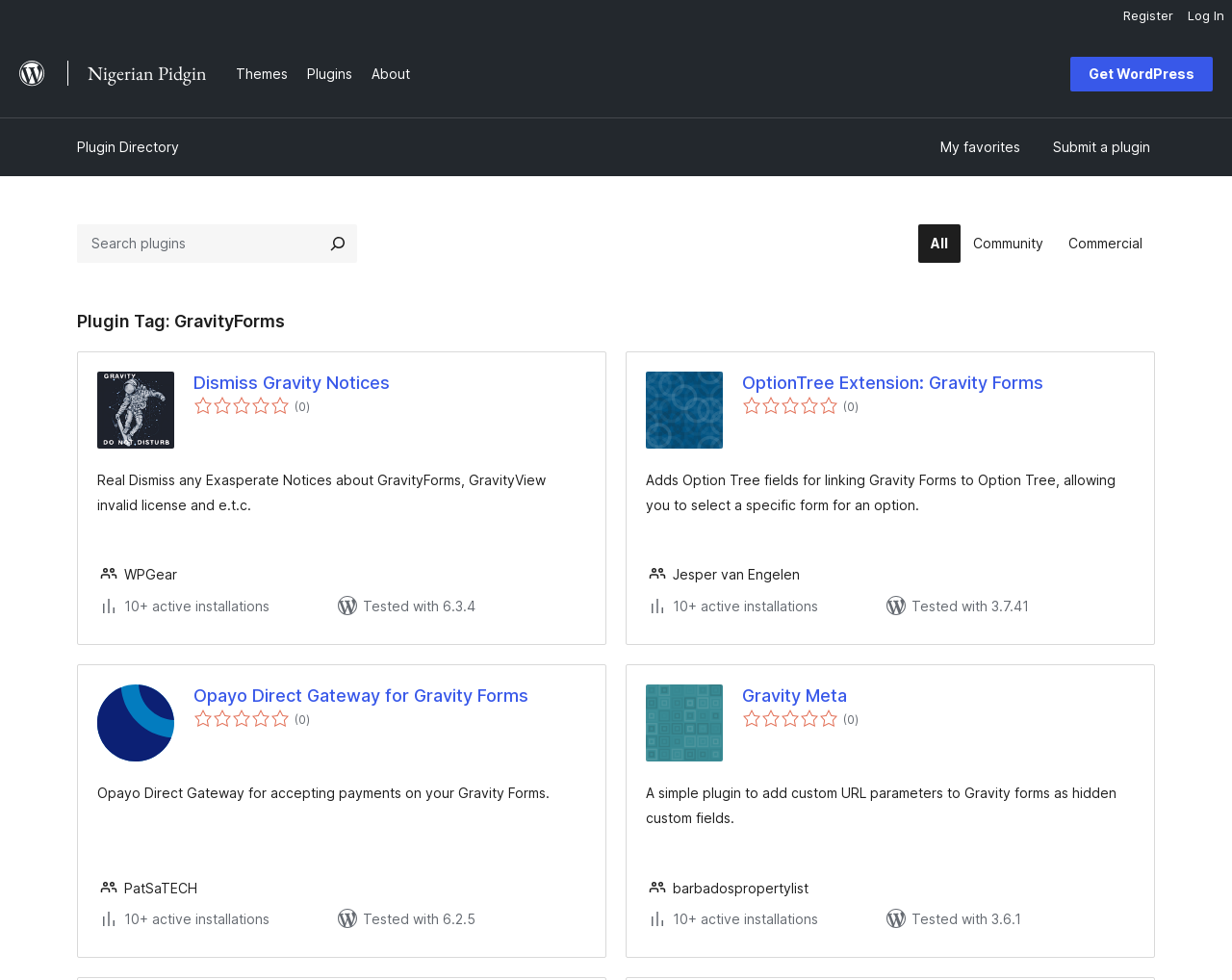What is the purpose of the plugin 'Opayo Direct Gateway for Gravity Forms'? Look at the image and give a one-word or short phrase answer.

Accepting payments on Gravity Forms